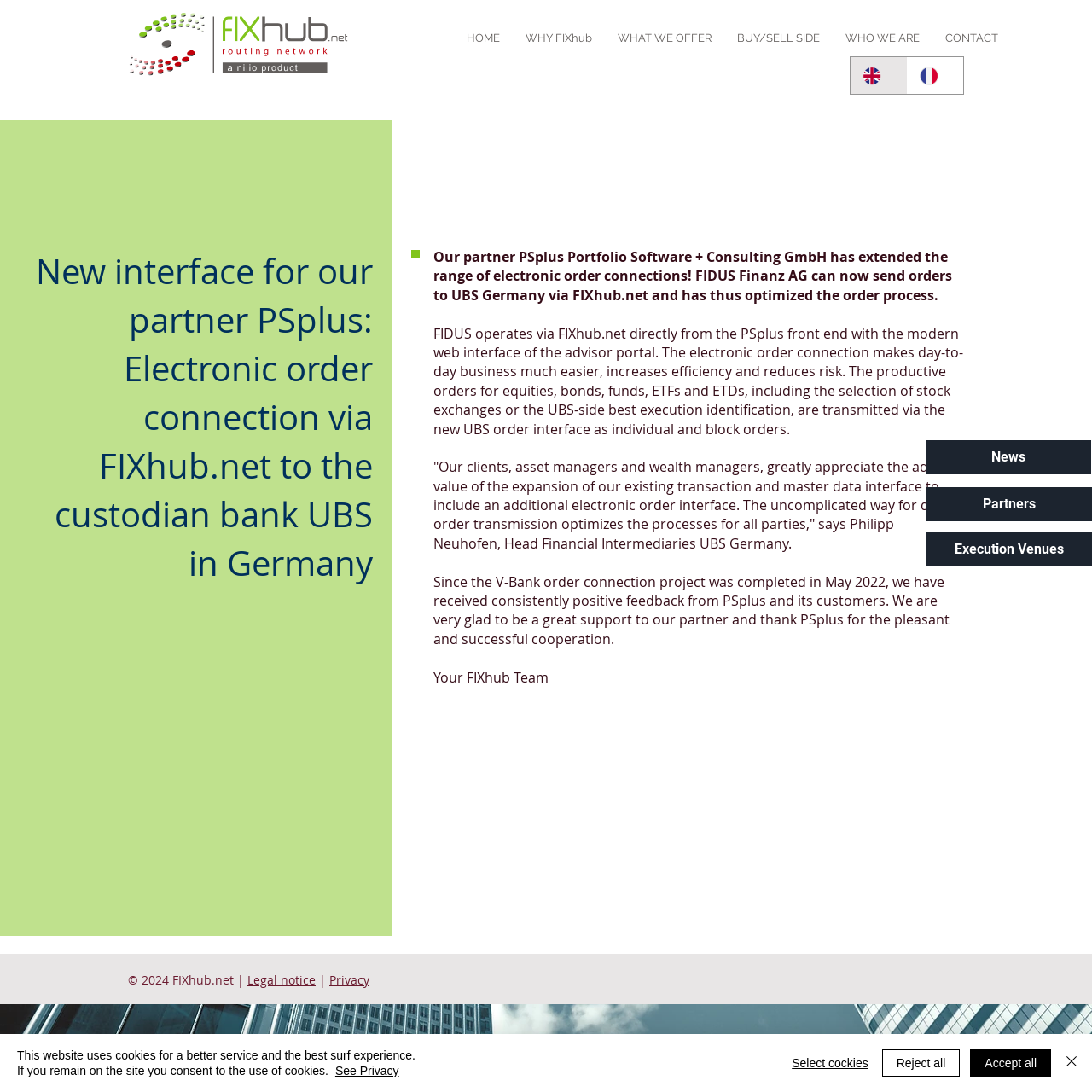Please answer the following question using a single word or phrase: 
What type of orders can be transmitted via the new UBS order interface?

Individual and block orders